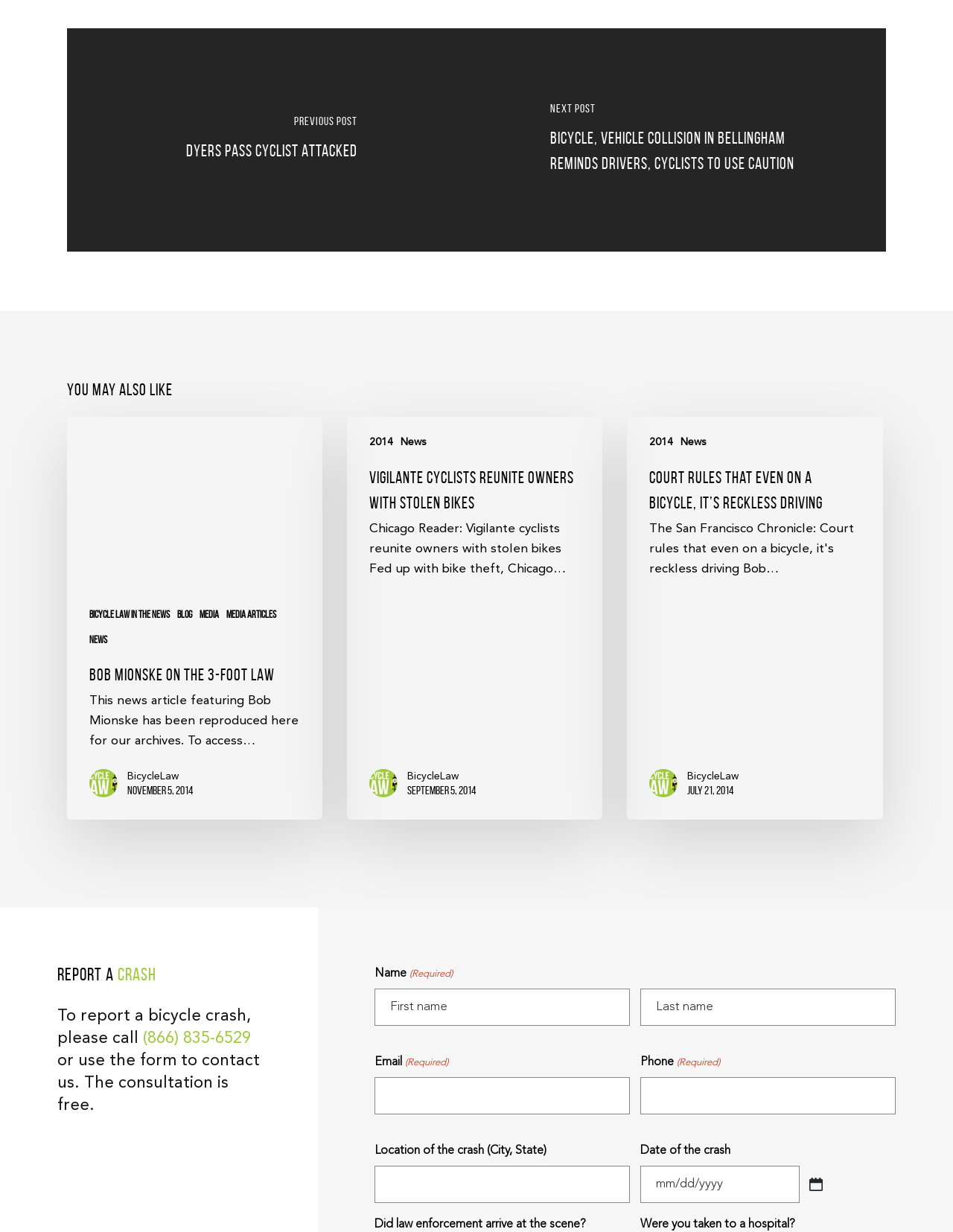Please identify the bounding box coordinates of where to click in order to follow the instruction: "Enter your first name".

[0.393, 0.803, 0.661, 0.833]